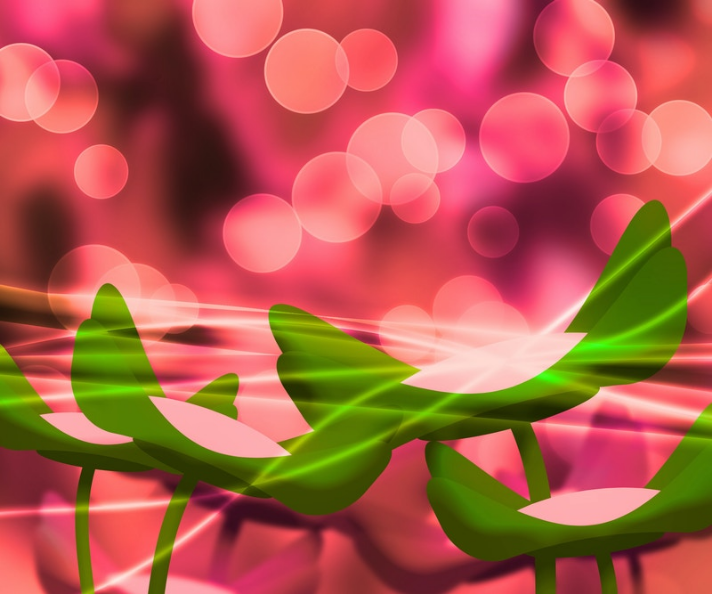Answer the question with a brief word or phrase:
What is the atmosphere evoked by the image?

Dreamy and ethereal